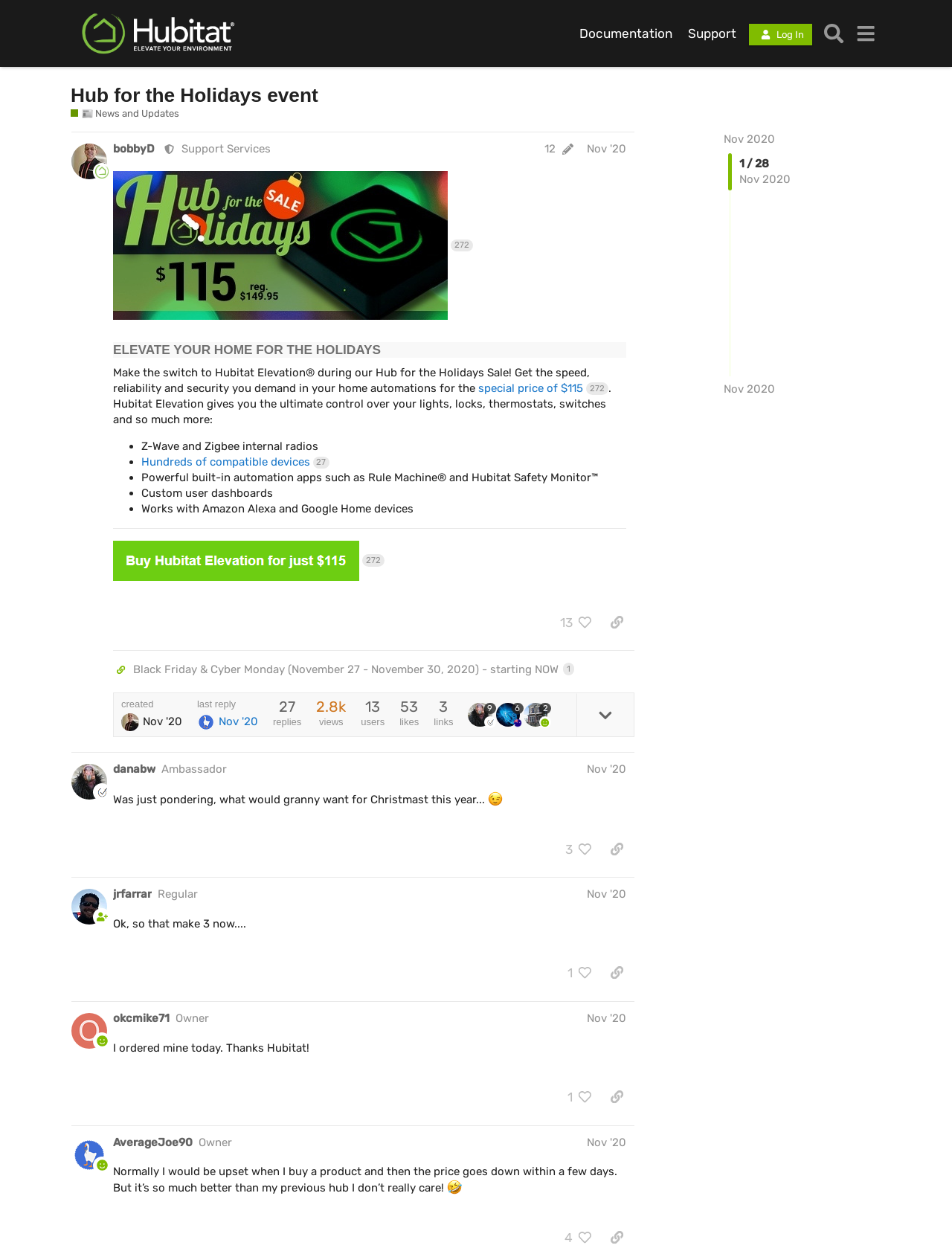Identify and provide the bounding box for the element described by: "last replyNov '20".

[0.207, 0.558, 0.271, 0.583]